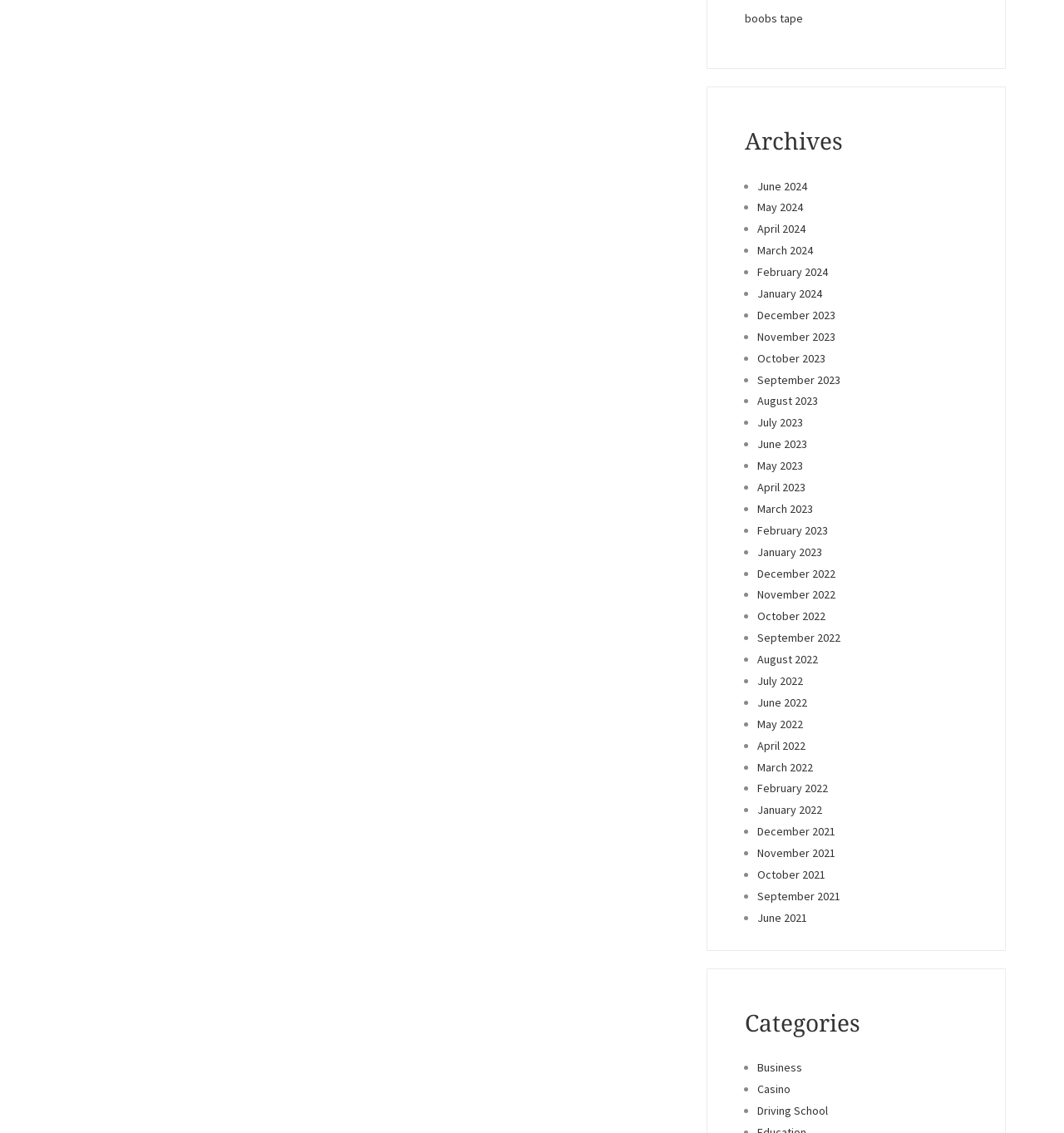What is the first archive listed?
Make sure to answer the question with a detailed and comprehensive explanation.

The first archive listed is 'June 2024' which can be found in the 'Archives' section of the webpage, indicated by the heading 'Archives' and the list of links with list markers.